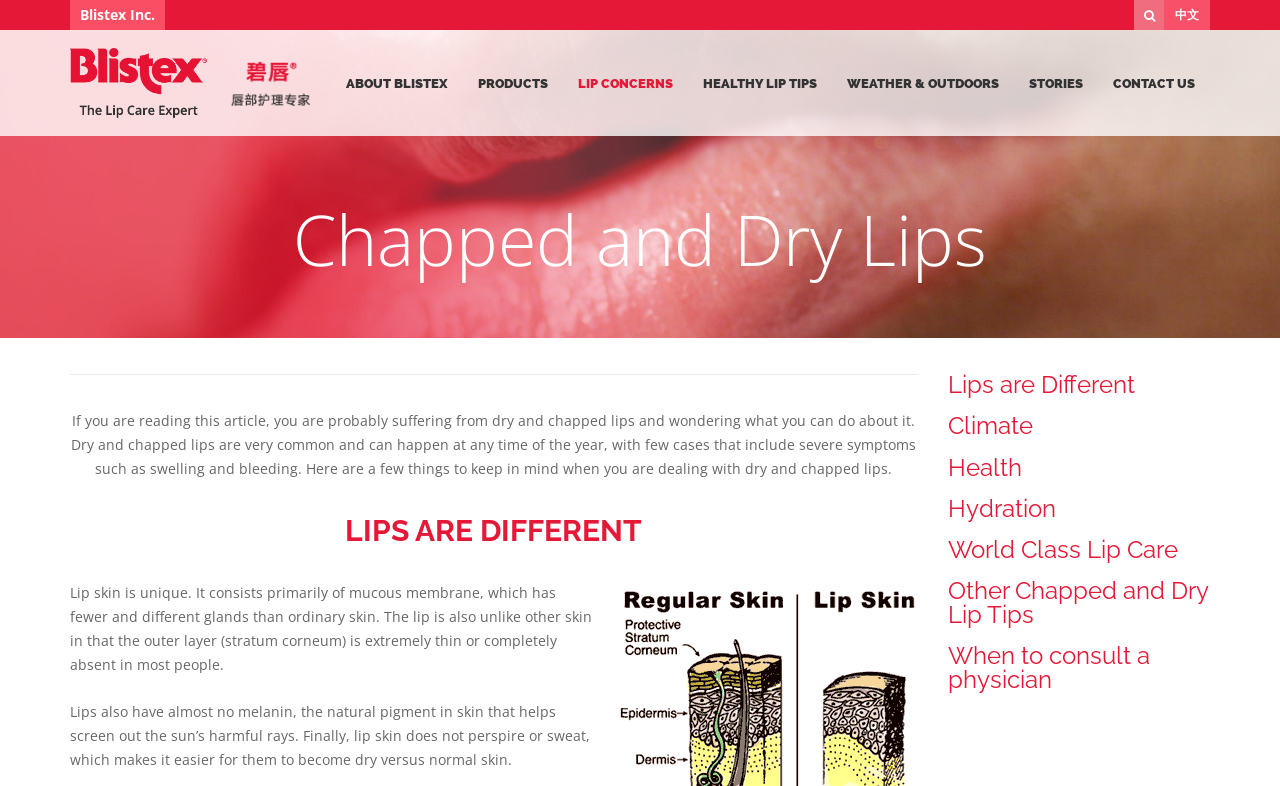Please give the bounding box coordinates of the area that should be clicked to fulfill the following instruction: "Learn about healthy lip tips". The coordinates should be in the format of four float numbers from 0 to 1, i.e., [left, top, right, bottom].

[0.541, 0.082, 0.646, 0.13]